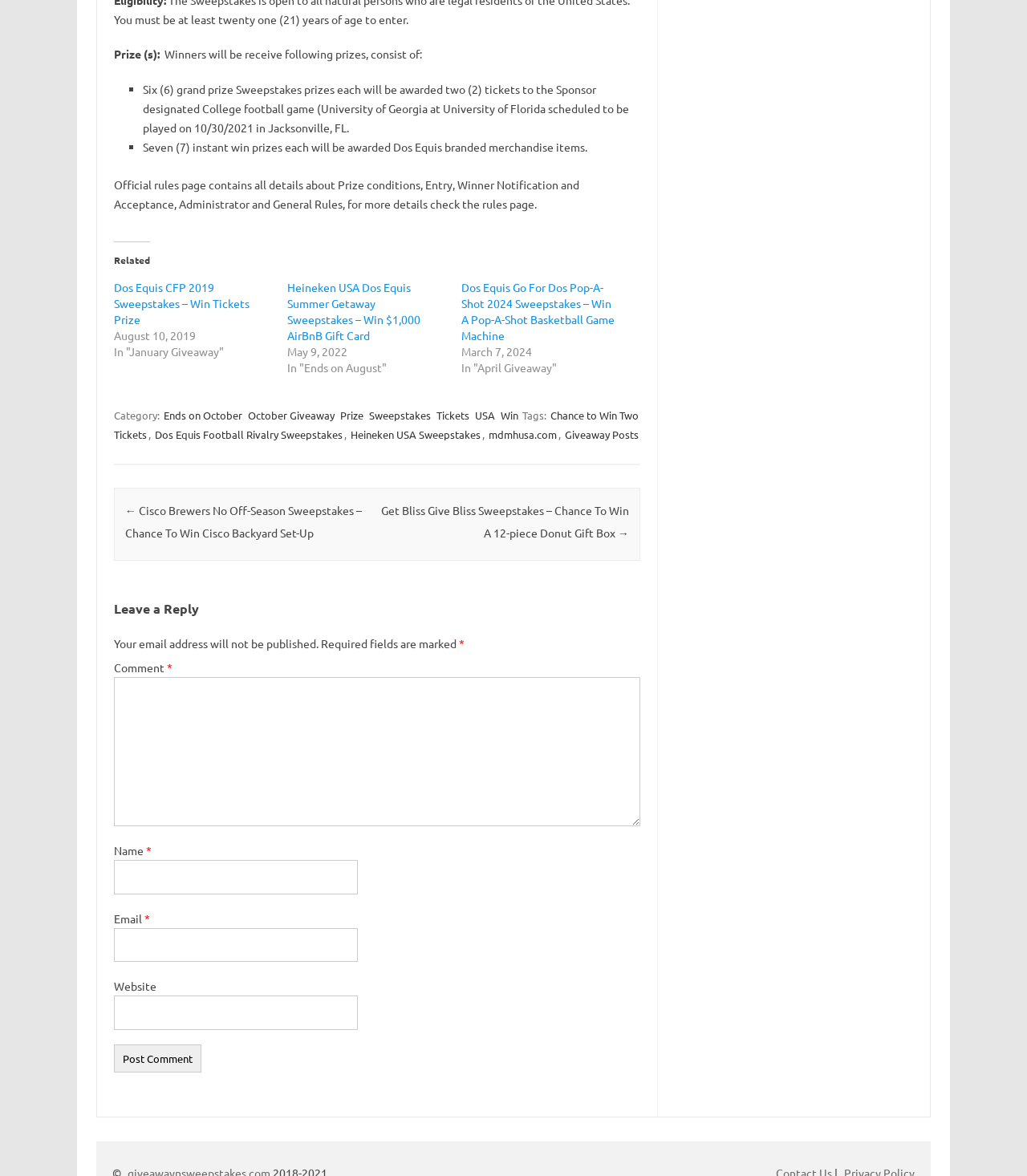Please provide a detailed answer to the question below by examining the image:
What is the purpose of the 'Post navigation' section?

The 'Post navigation' section contains two links, one pointing to a previous post and one pointing to a next post, which suggests that the purpose of this section is to allow users to navigate to previous or next posts.